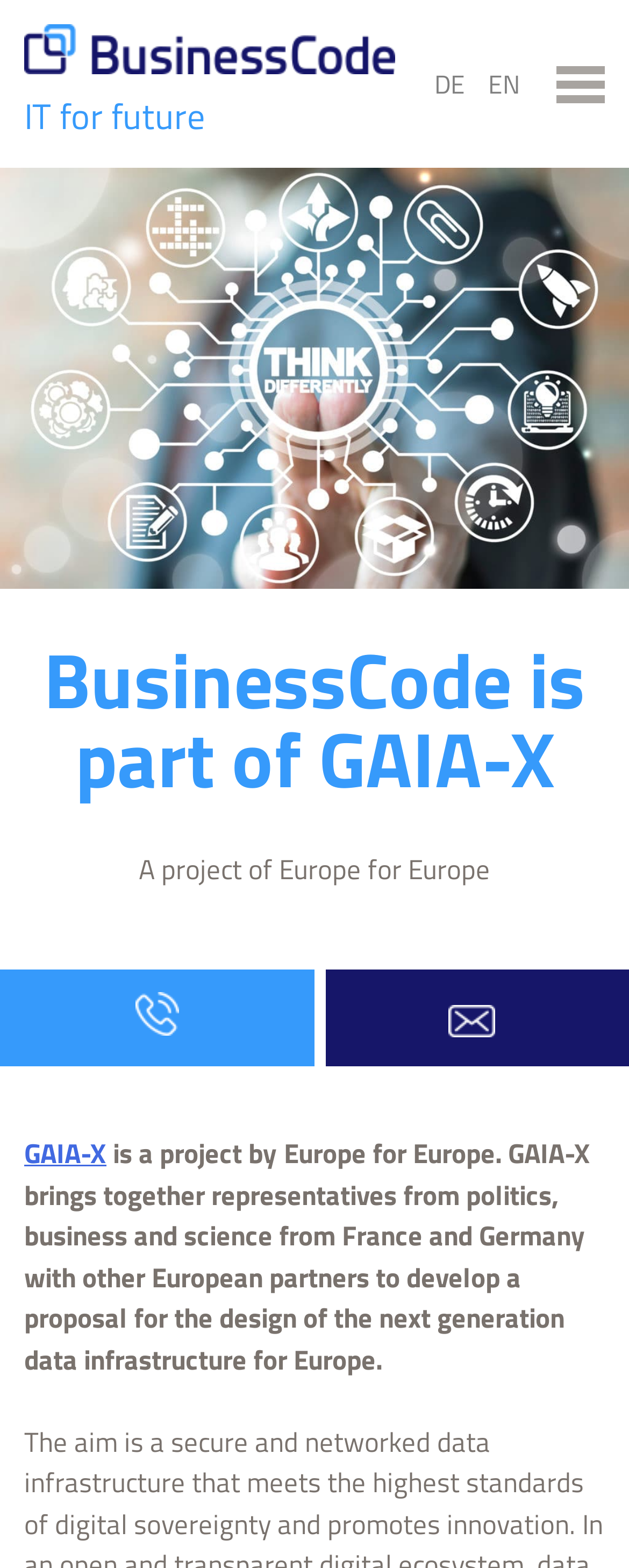Consider the image and give a detailed and elaborate answer to the question: 
What is the purpose of GAIA-X?

The purpose of GAIA-X is mentioned in the static text 'GAIA-X brings together representatives from politics, business and science from France and Germany with other European partners to develop a proposal for the design of the next generation data infrastructure for Europe.'